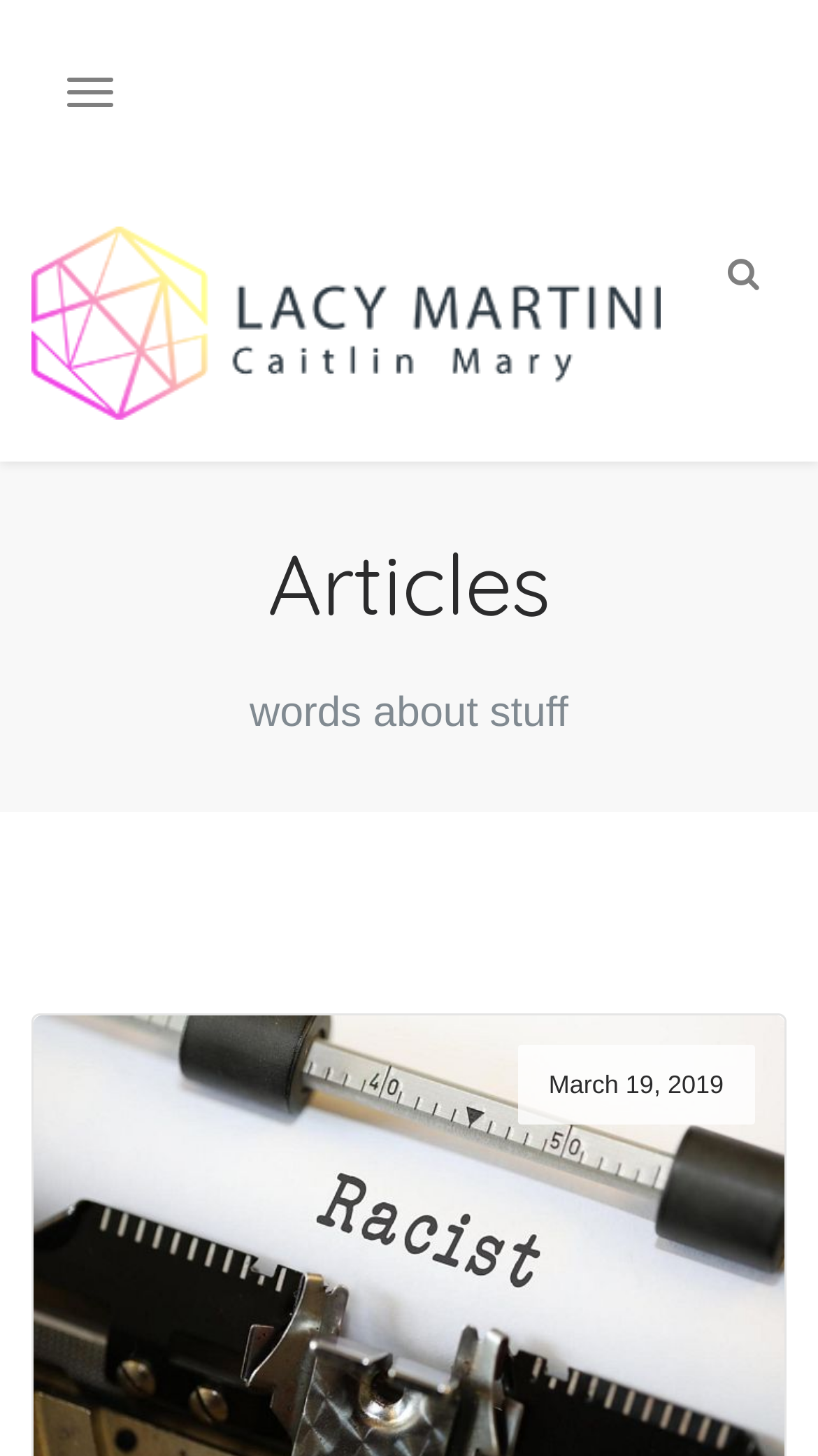What is the tagline or slogan of the website?
Using the image, provide a detailed and thorough answer to the question.

The tagline or slogan of the website is 'words about stuff', which suggests that the website is a platform for sharing thoughts, ideas, and opinions on various topics.